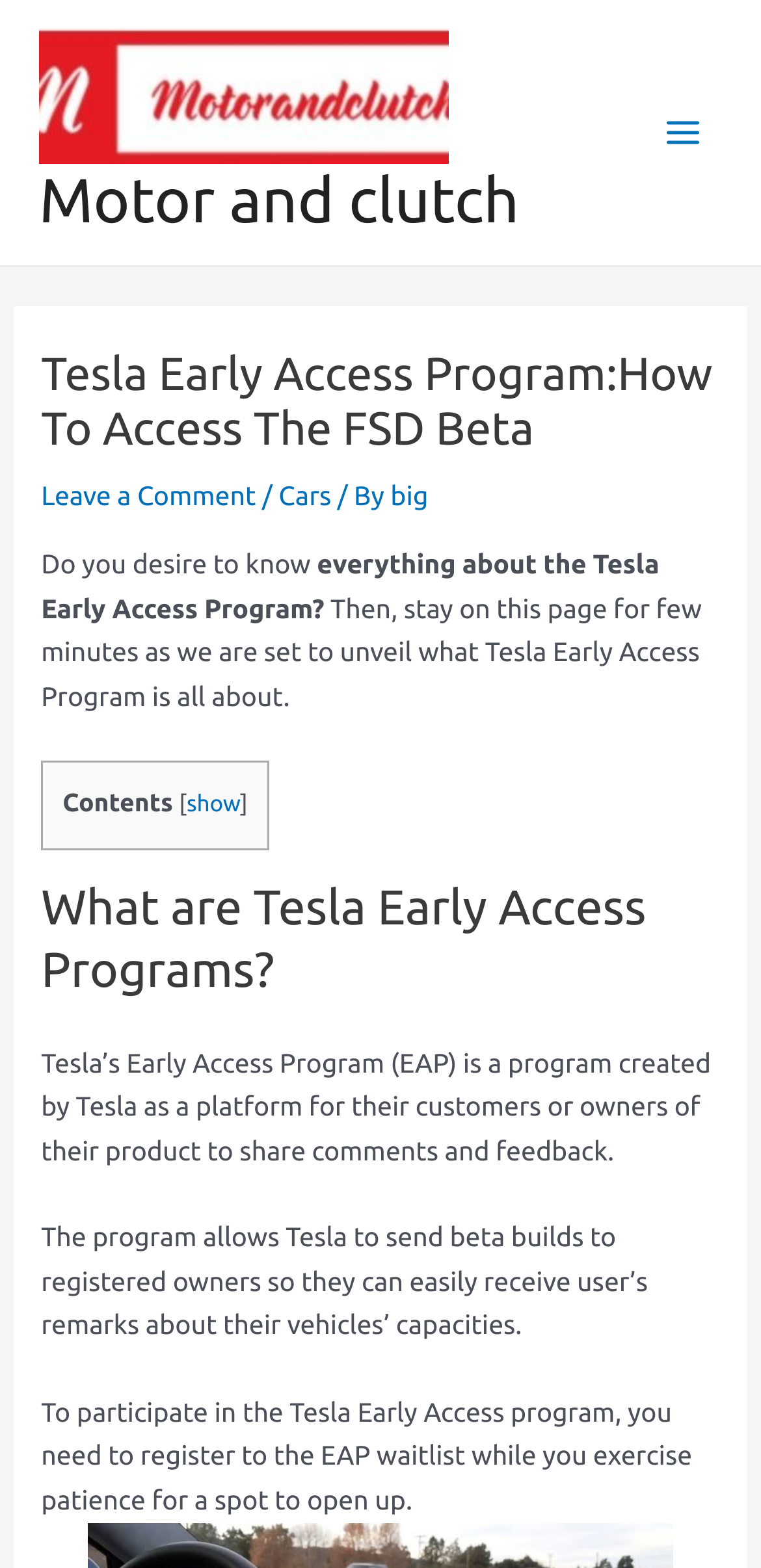Produce a meticulous description of the webpage.

This webpage is about the Tesla Early Access Program, specifically focusing on how to access the FSD Beta. At the top left, there is a link and an image with the text "Motor and clutch". Below this, there is another link with the same text. On the top right, a button labeled "Main Menu" is located, accompanied by an image.

The main content of the page is divided into sections. The first section has a heading that reads "Tesla Early Access Program: How To Access The FSD Beta". Below this, there are links to "Leave a Comment", "Cars", and "big", separated by forward slashes. The introductory text explains that the page will unveil what the Tesla Early Access Program is all about.

The next section is a table of contents, with a heading "Contents" and a link to "show". Following this, there is a heading "What are Tesla Early Access Programs?" and a series of paragraphs that describe the program. The text explains that the program allows Tesla to send beta builds to registered owners, who can then provide feedback on their vehicles' capabilities. To participate, one needs to register to the EAP waitlist and wait for a spot to open up.

Throughout the page, there are no images other than the ones mentioned above, which are all relatively small and used as icons or logos. The overall structure of the page is organized, with clear headings and concise text.